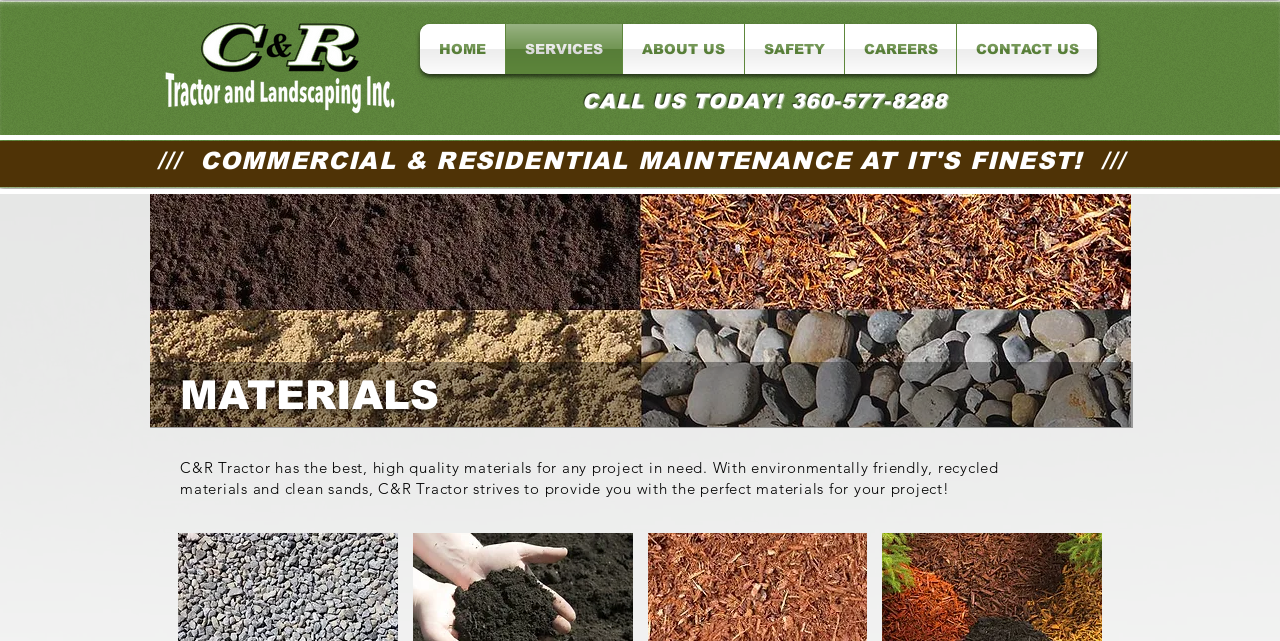Predict the bounding box of the UI element that fits this description: "CALL US TODAY! 360-577-8288".

[0.455, 0.14, 0.74, 0.175]